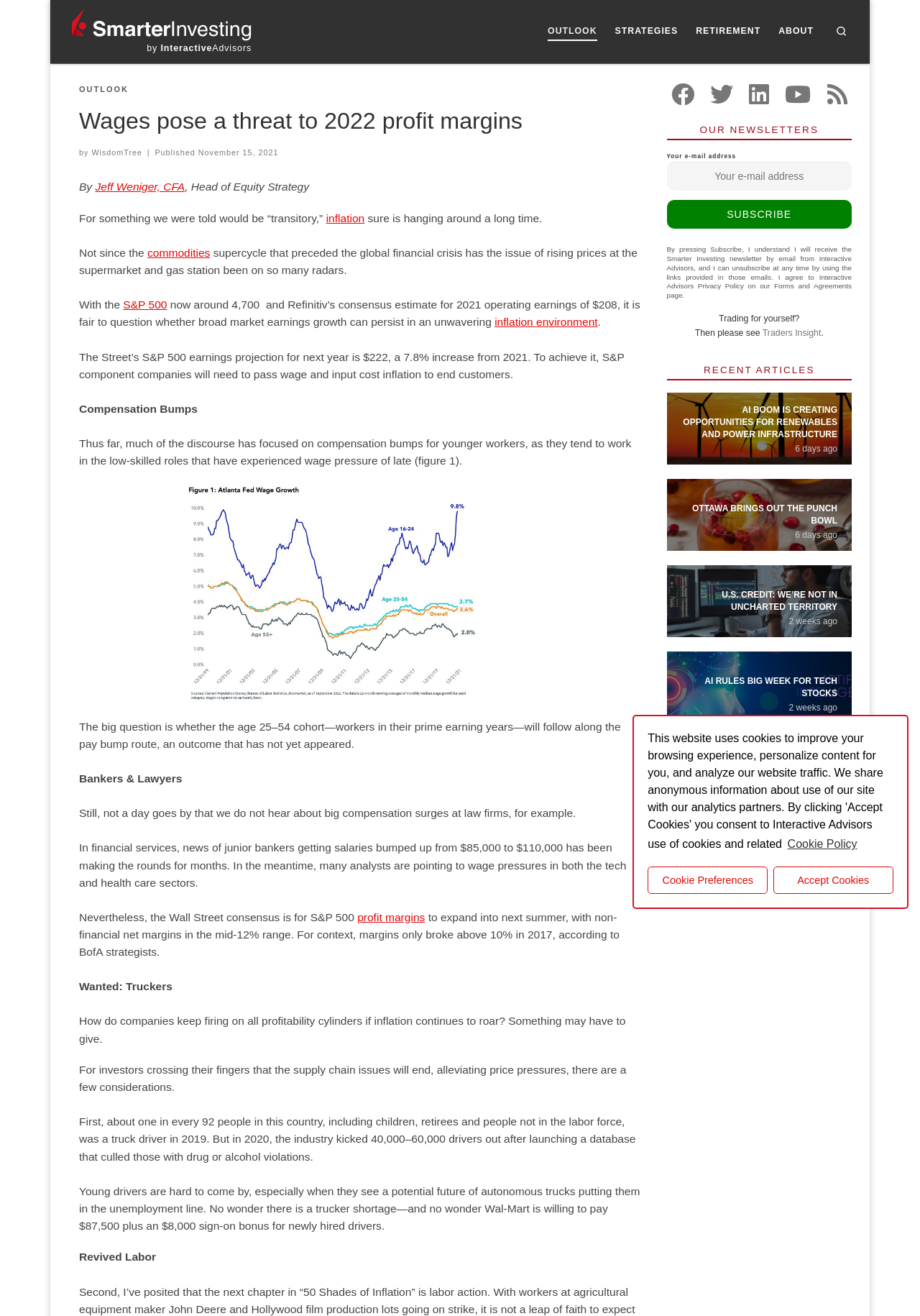What is the salary range for junior bankers?
Carefully analyze the image and provide a thorough answer to the question.

The article mentions that junior bankers are getting salaries bumped up from $85,000 to $110,000, which is stated in the sentence 'In financial services, news of junior bankers getting salaries bumped up from $85,000 to $110,000 has been making the rounds for months'.